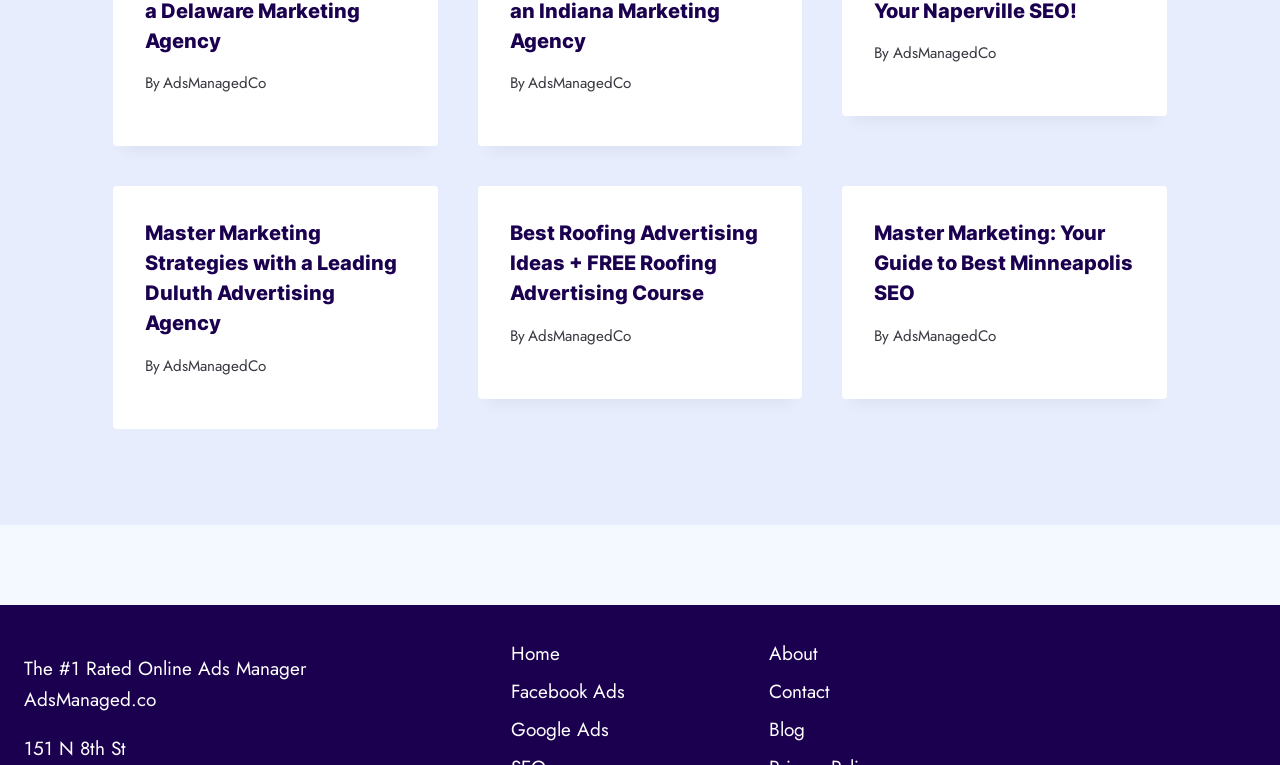Locate the bounding box coordinates of the area that needs to be clicked to fulfill the following instruction: "Explore 'Blog'". The coordinates should be in the format of four float numbers between 0 and 1, namely [left, top, right, bottom].

[0.601, 0.93, 0.779, 0.98]